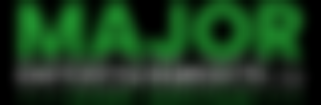Offer a detailed explanation of the image.

The image features the logo of Major Entertainment, prominently displaying the word "MAJOR" in bold, vibrant green lettering. The design conveys a strong and energetic presence, suggesting a focus on entertainment and events. Below the main text, there is a tagline or subtitle that may include additional company details, although it is not clearly readable in this instance. The overall aesthetic combines a sense of professionalism with a modern flair, aligning with the branding typically associated with the entertainment industry.